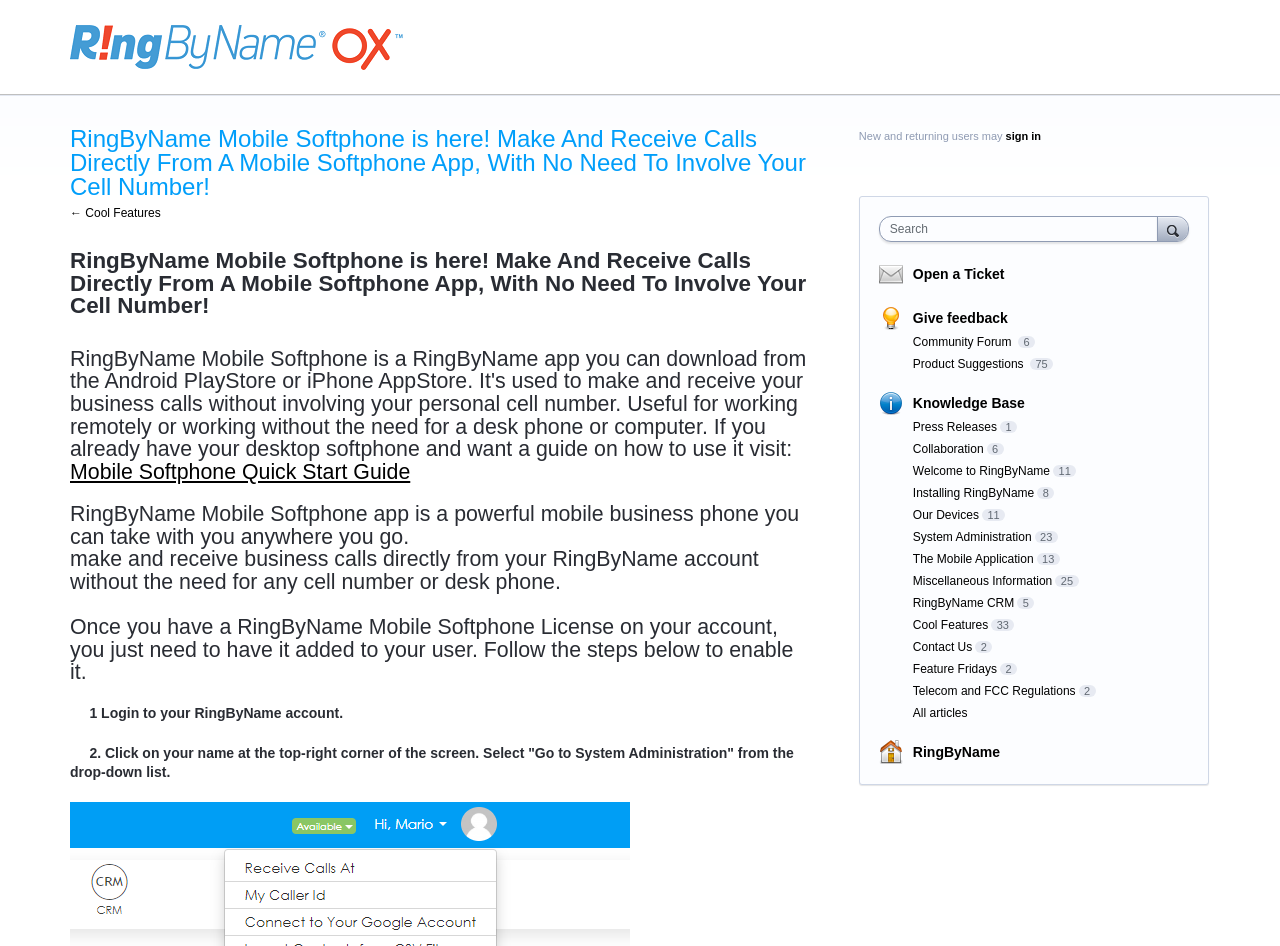Please provide a brief answer to the following inquiry using a single word or phrase:
What is the purpose of the RingByName Mobile Softphone app?

Make and receive business calls